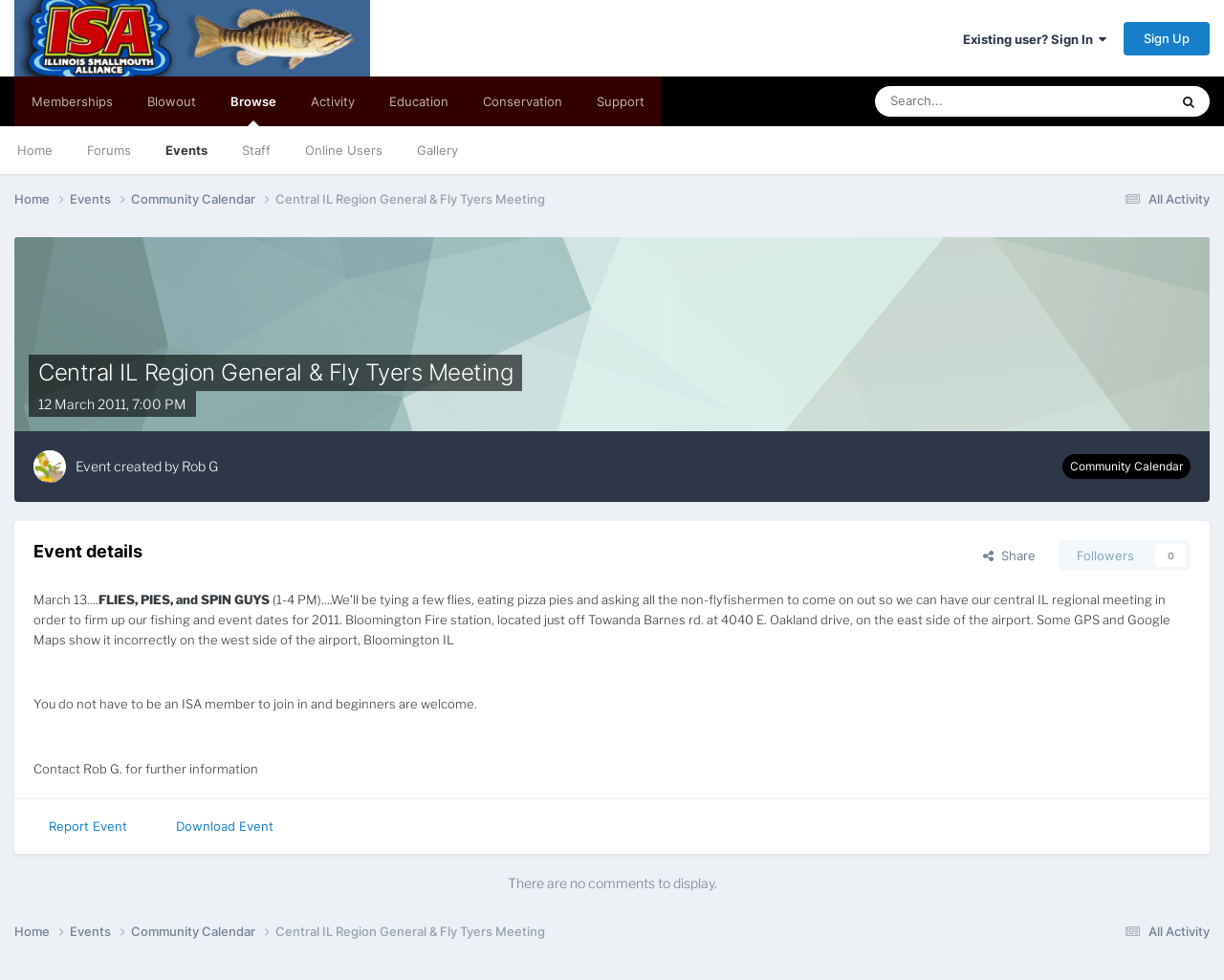Using the provided element description "All Activity", determine the bounding box coordinates of the UI element.

[0.914, 0.195, 0.988, 0.211]